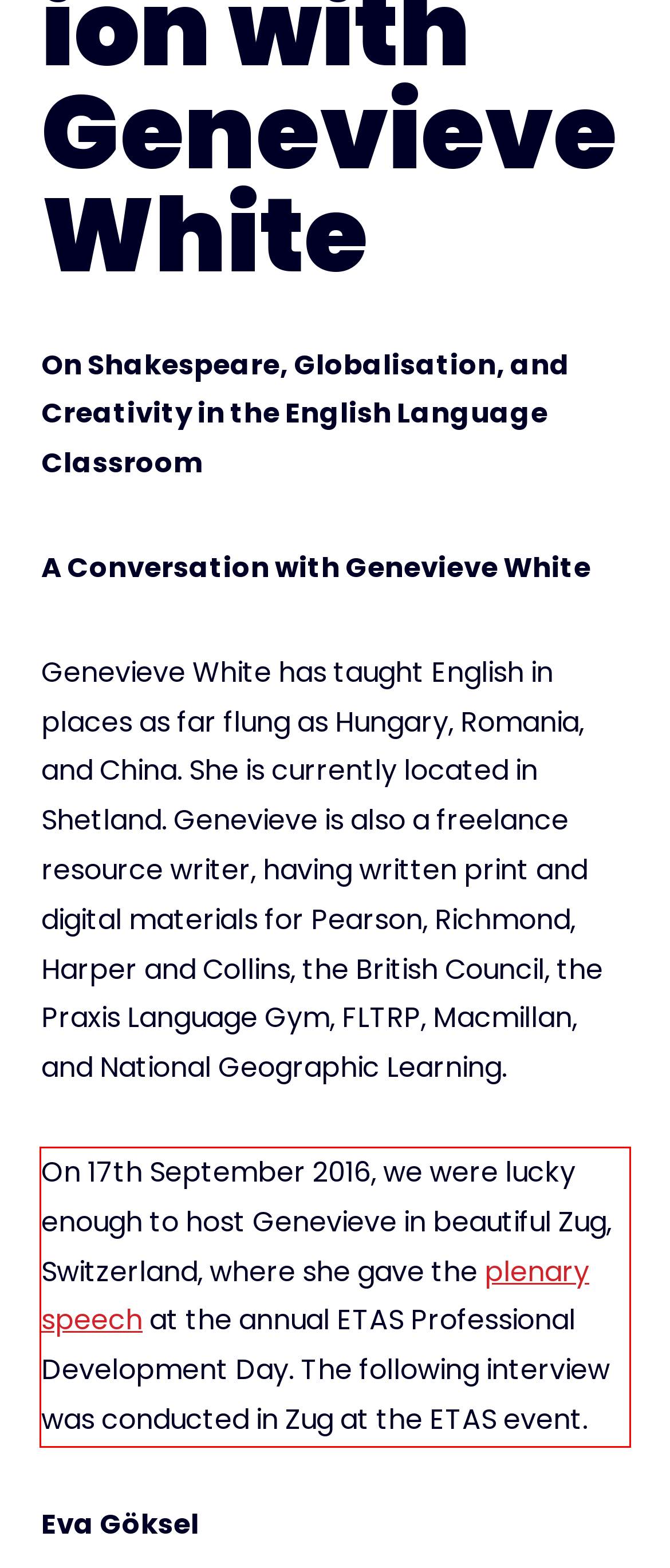Please use OCR to extract the text content from the red bounding box in the provided webpage screenshot.

On 17th September 2016, we were lucky enough to host Genevieve in beautiful Zug, Switzerland, where she gave the plenary speech at the annual ETAS Professional Development Day. The following interview was conducted in Zug at the ETAS event.